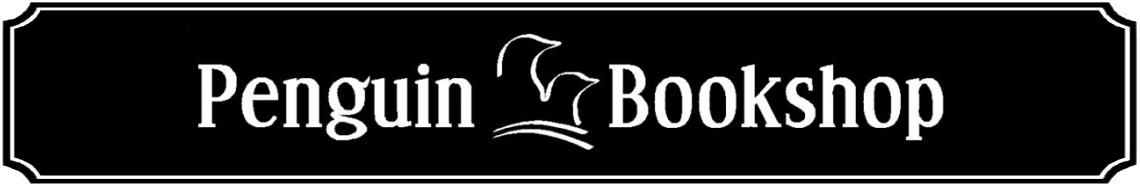What is the shape of the graphic accompanying the name 'Penguin'? Based on the screenshot, please respond with a single word or phrase.

Penguin